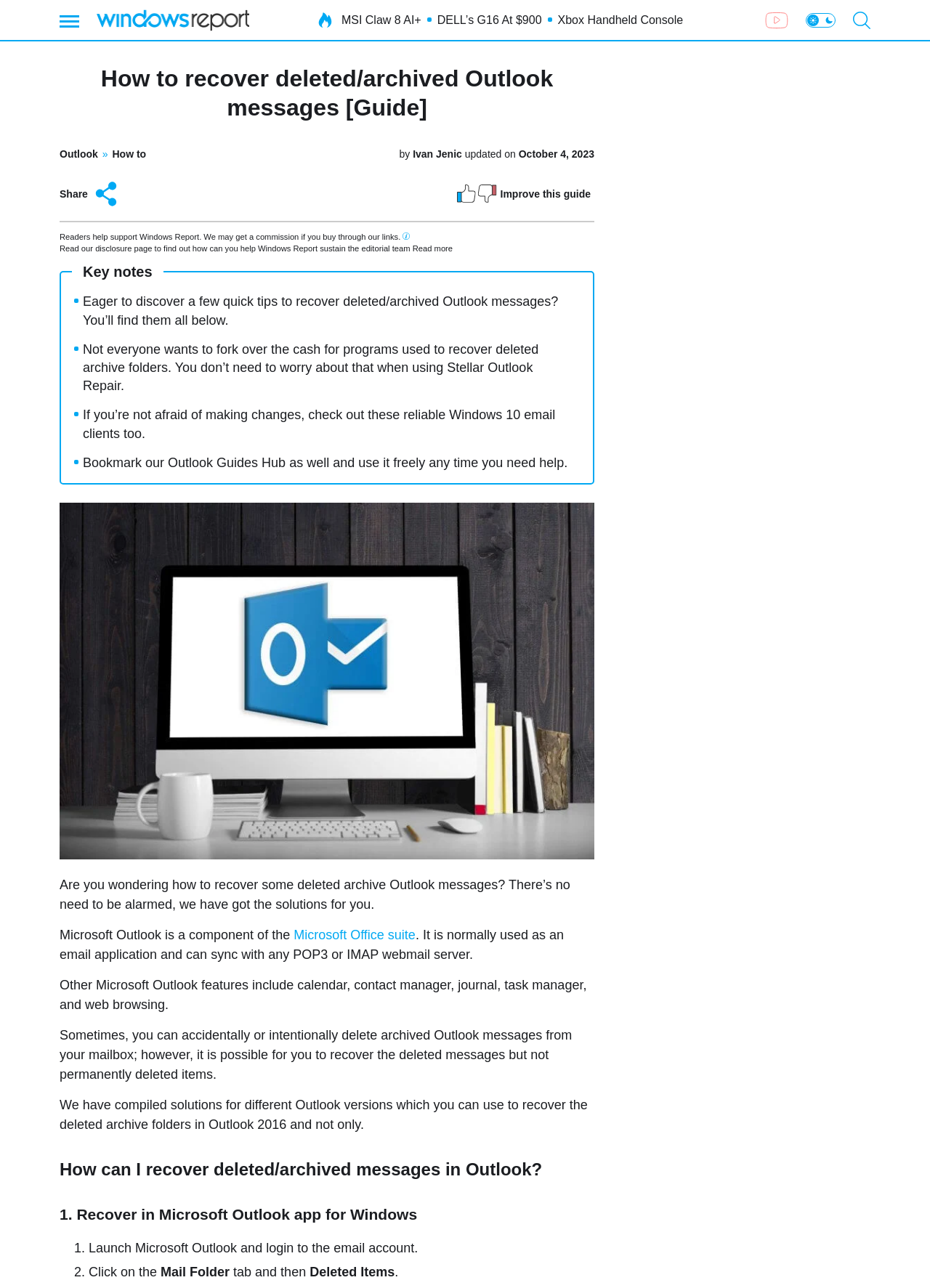Please identify the bounding box coordinates of the region to click in order to complete the given instruction: "Read Affiliate Disclosure". The coordinates should be four float numbers between 0 and 1, i.e., [left, top, right, bottom].

[0.444, 0.19, 0.487, 0.196]